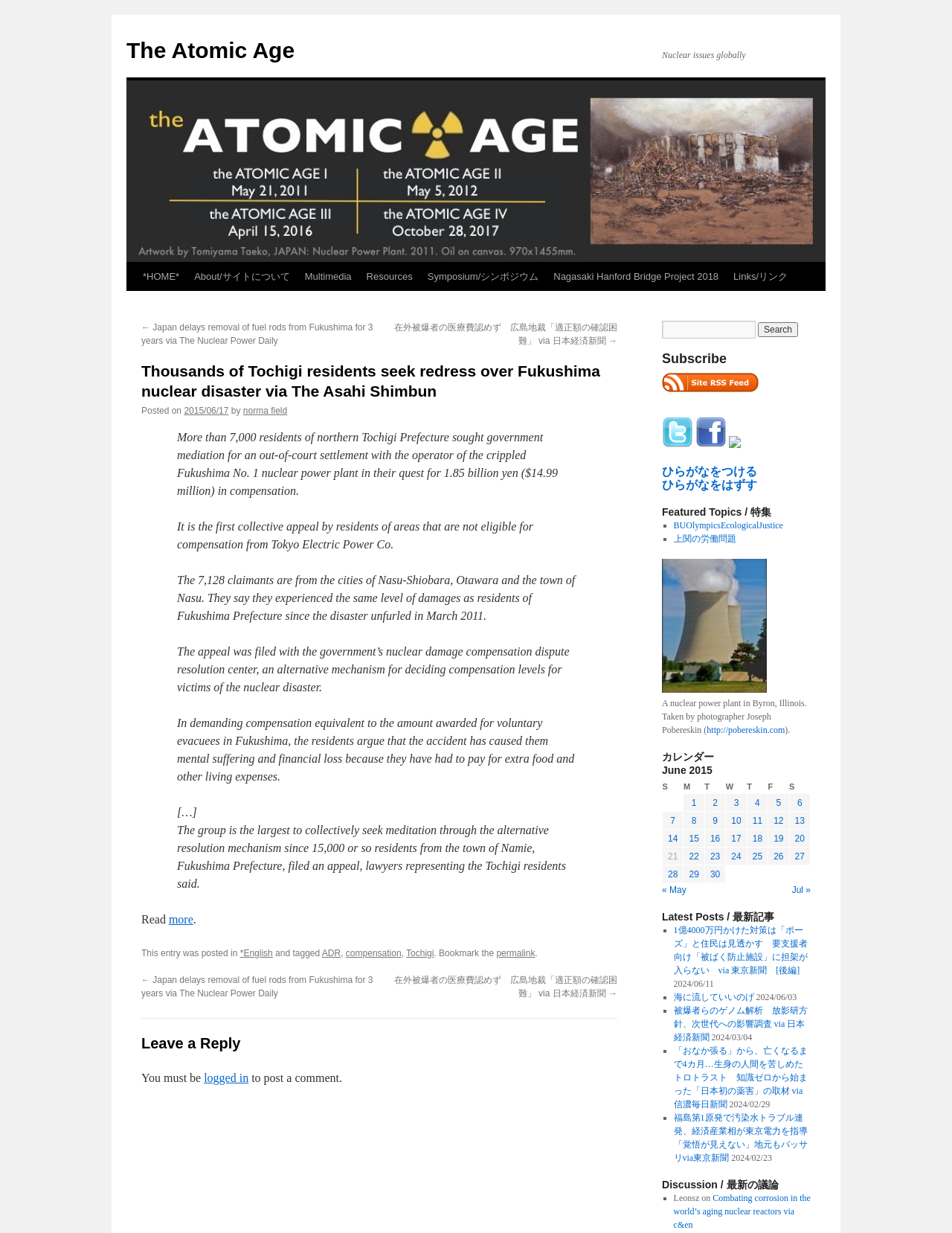Locate the bounding box coordinates of the clickable region to complete the following instruction: "Search for something."

[0.695, 0.26, 0.794, 0.275]